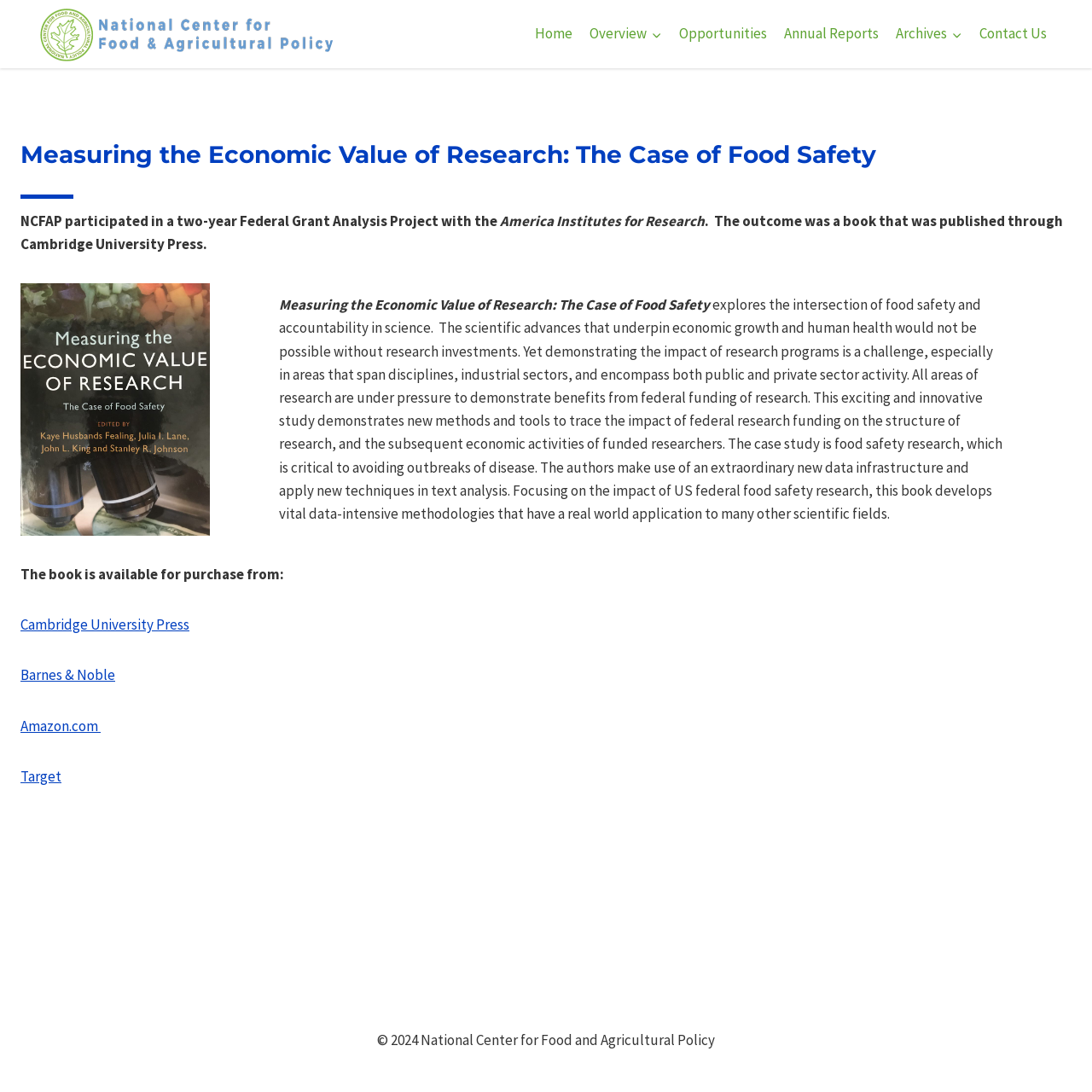Find the bounding box coordinates of the clickable element required to execute the following instruction: "Navigate to the Home page". Provide the coordinates as four float numbers between 0 and 1, i.e., [left, top, right, bottom].

[0.482, 0.013, 0.532, 0.05]